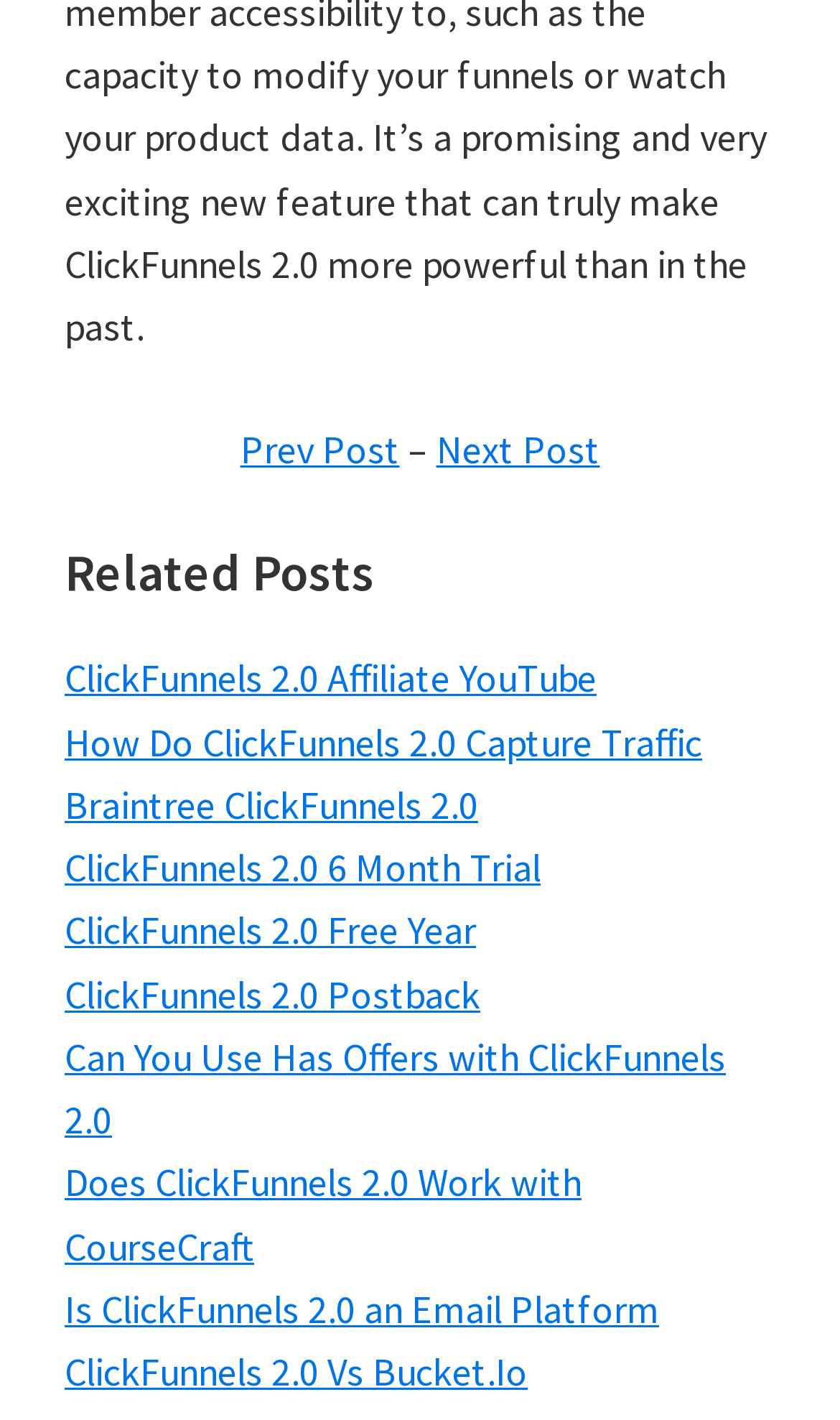Give a one-word or short-phrase answer to the following question: 
What is the position of the 'Related Posts' heading?

Below the title